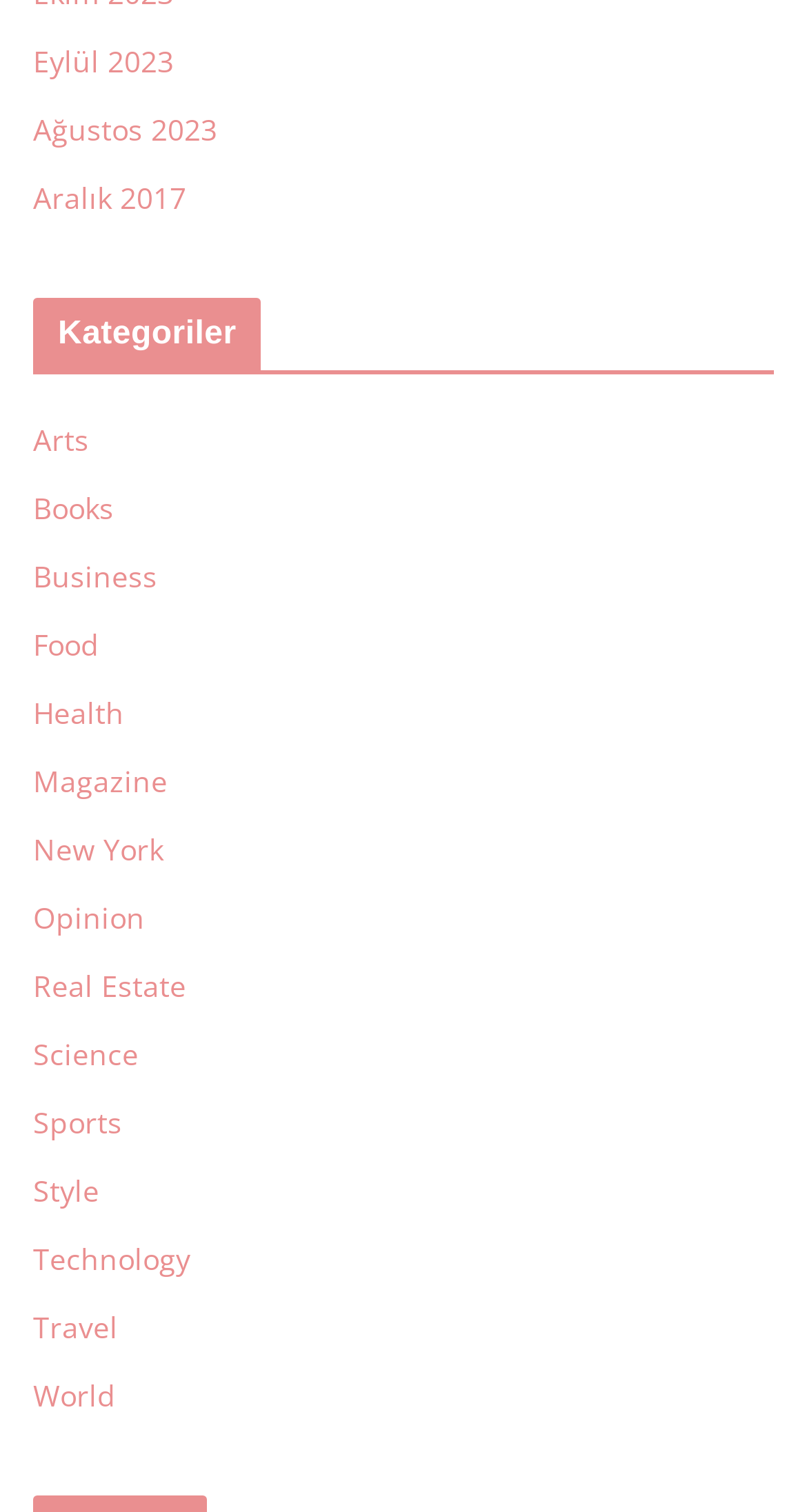Are the categories listed in alphabetical order?
Based on the image, provide your answer in one word or phrase.

Yes